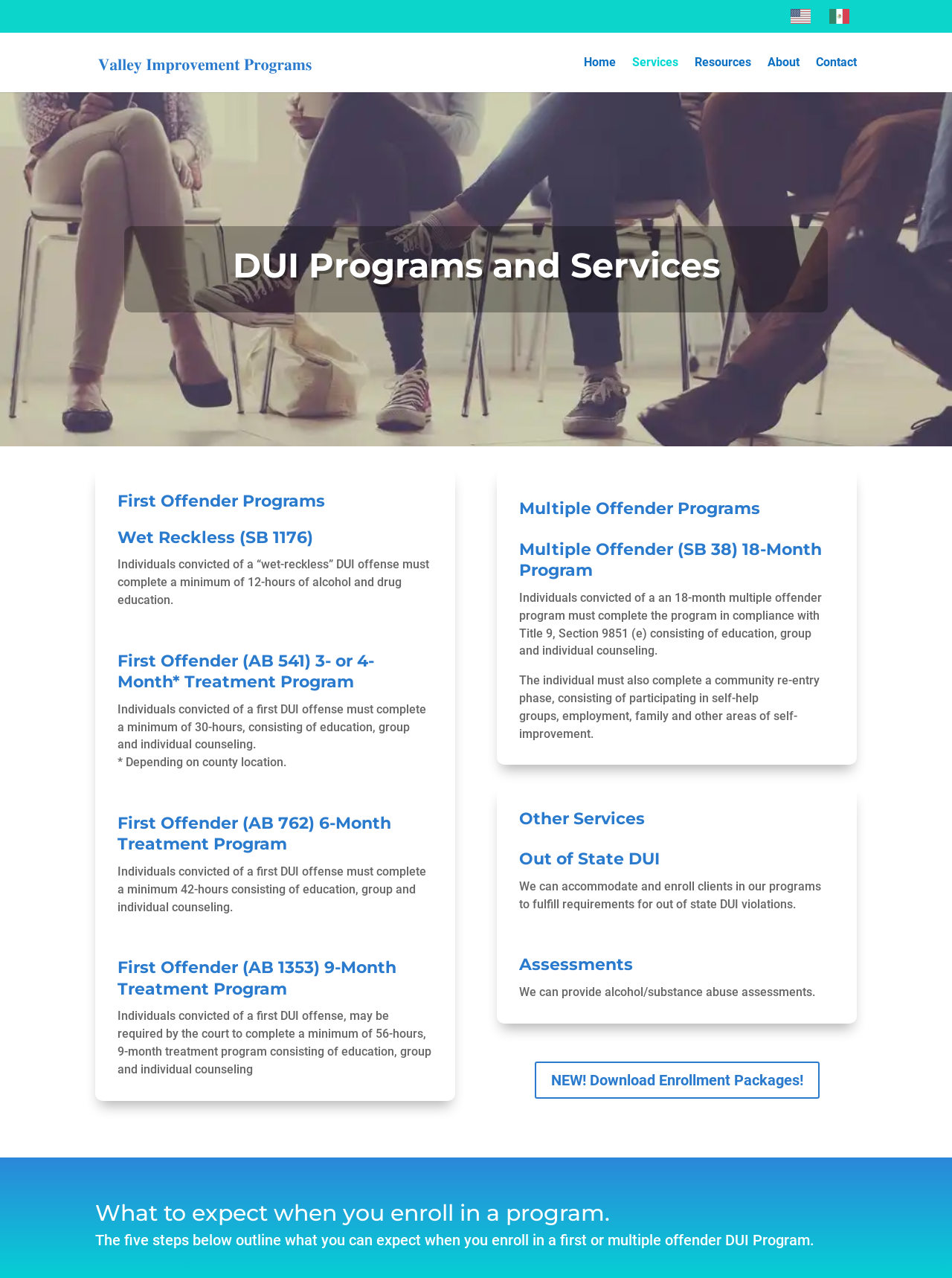Identify the bounding box coordinates of the area you need to click to perform the following instruction: "Learn about DUI Programs and Services".

[0.154, 0.195, 0.846, 0.227]